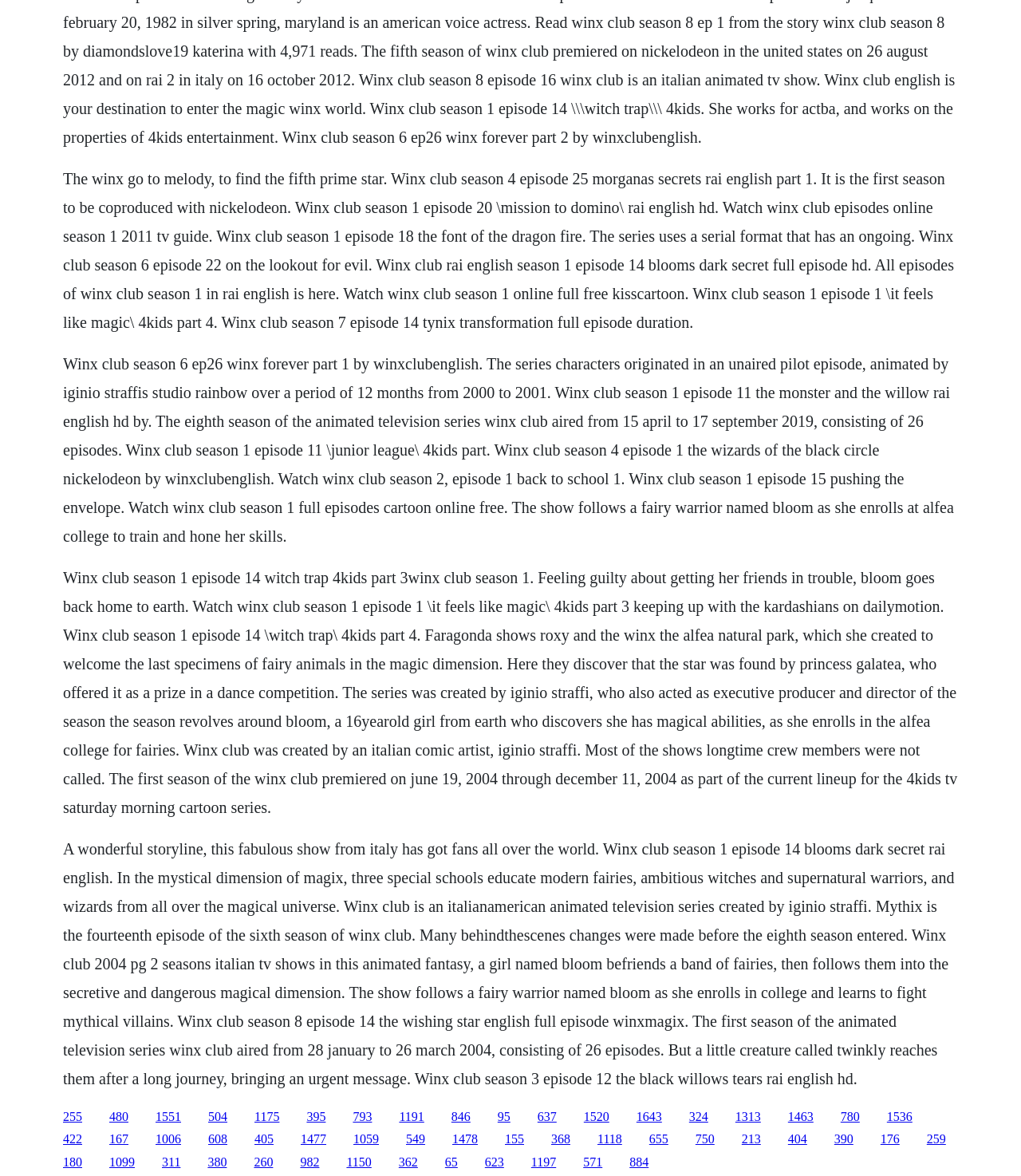Who created the animated television series Winx Club?
Refer to the image and provide a thorough answer to the question.

The webpage states that Winx Club was created by Iginio Straffi, an Italian comic artist, who also acted as executive producer and director of the season.